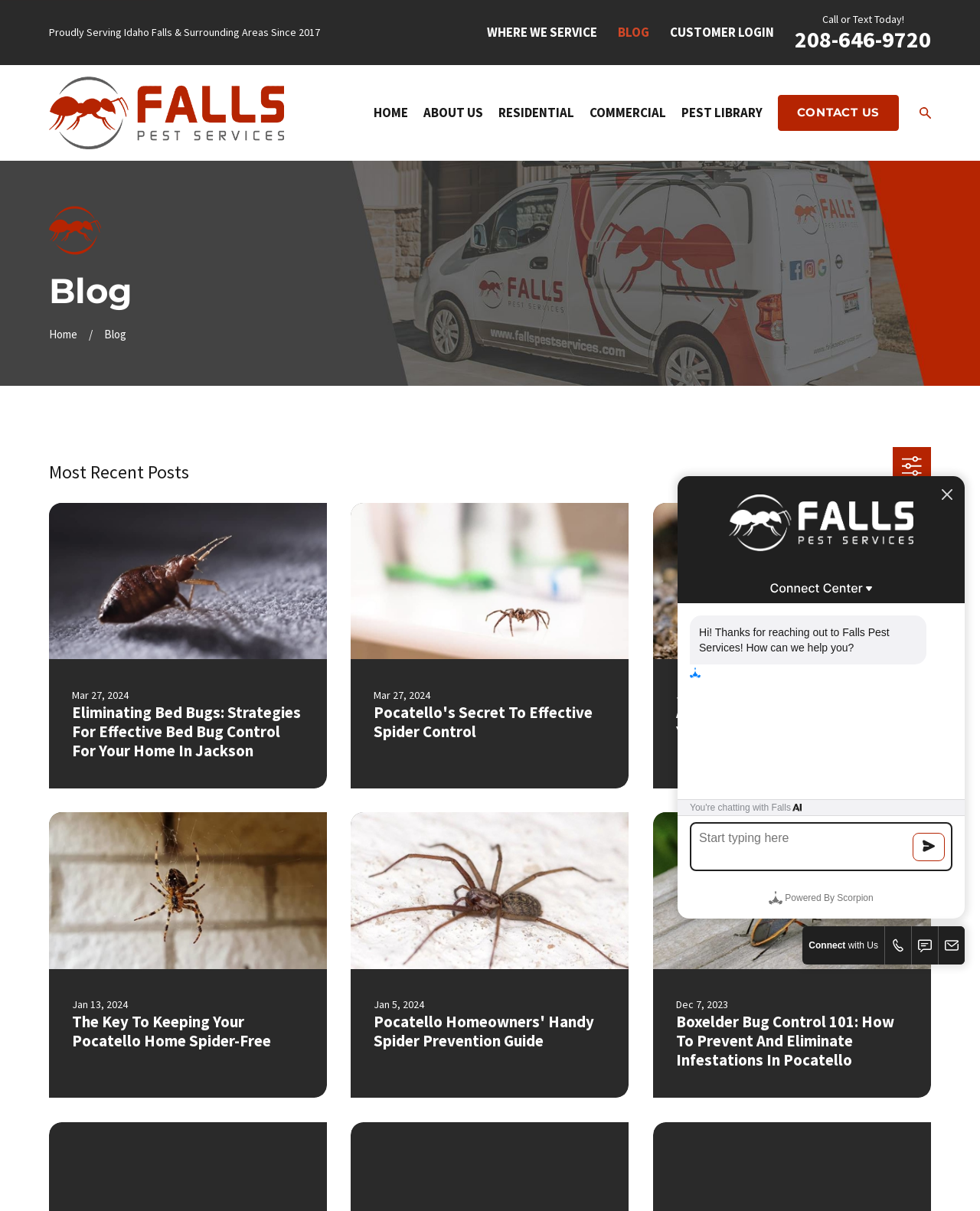Analyze the image and deliver a detailed answer to the question: How can I contact Falls Pest Services?

The contact information can be found in the top-right corner of the webpage, where it says 'Call or Text Today!' followed by the phone number '208-646-9720'. Additionally, there is a contact form located at the bottom of the webpage, where users can fill out their information and submit it to contact Falls Pest Services.